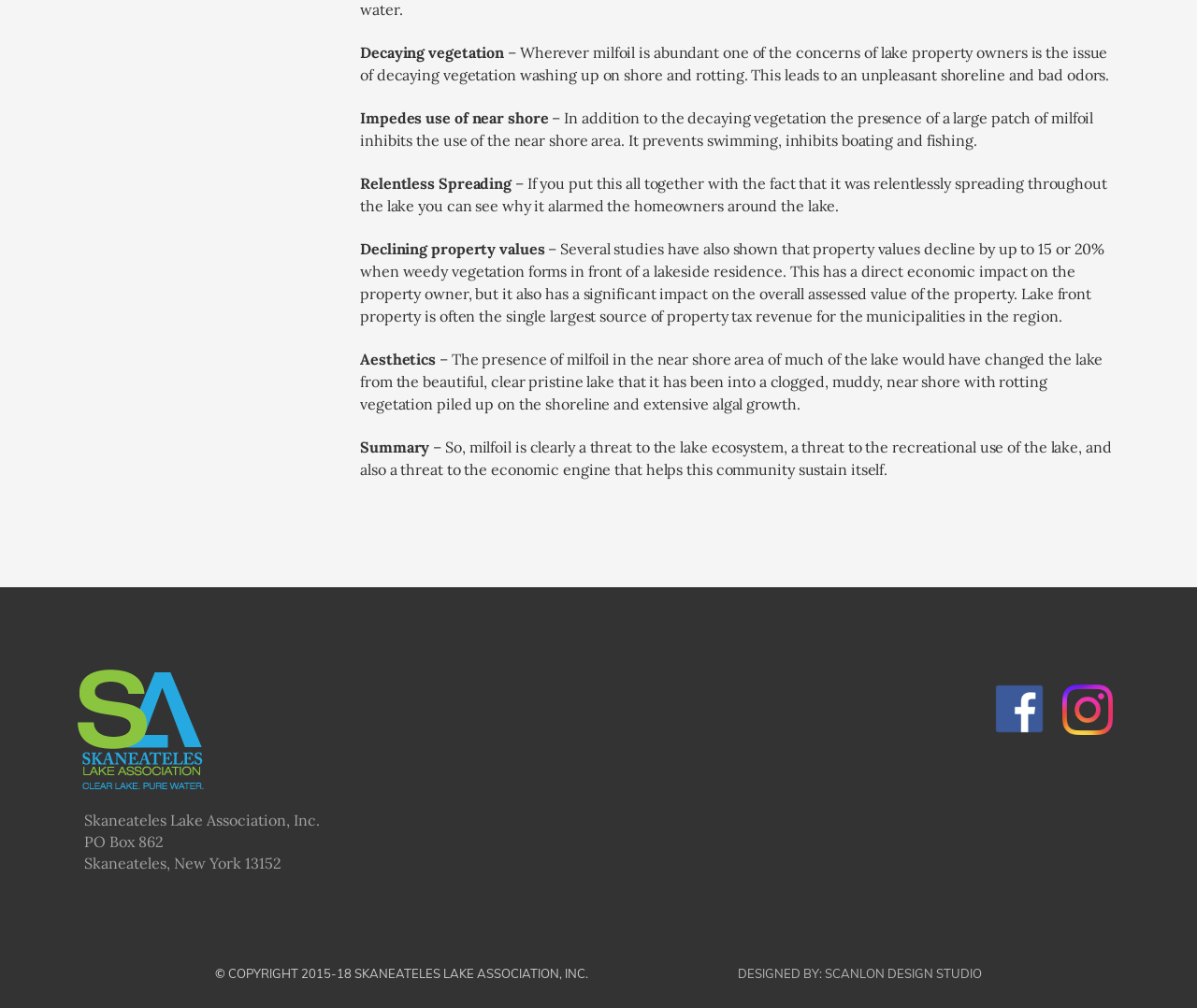Analyze the image and deliver a detailed answer to the question: What is the effect of milfoil on the lake ecosystem?

According to the webpage, milfoil is clearly a threat to the lake ecosystem, recreational use of the lake, and the economic engine that helps the community sustain itself.